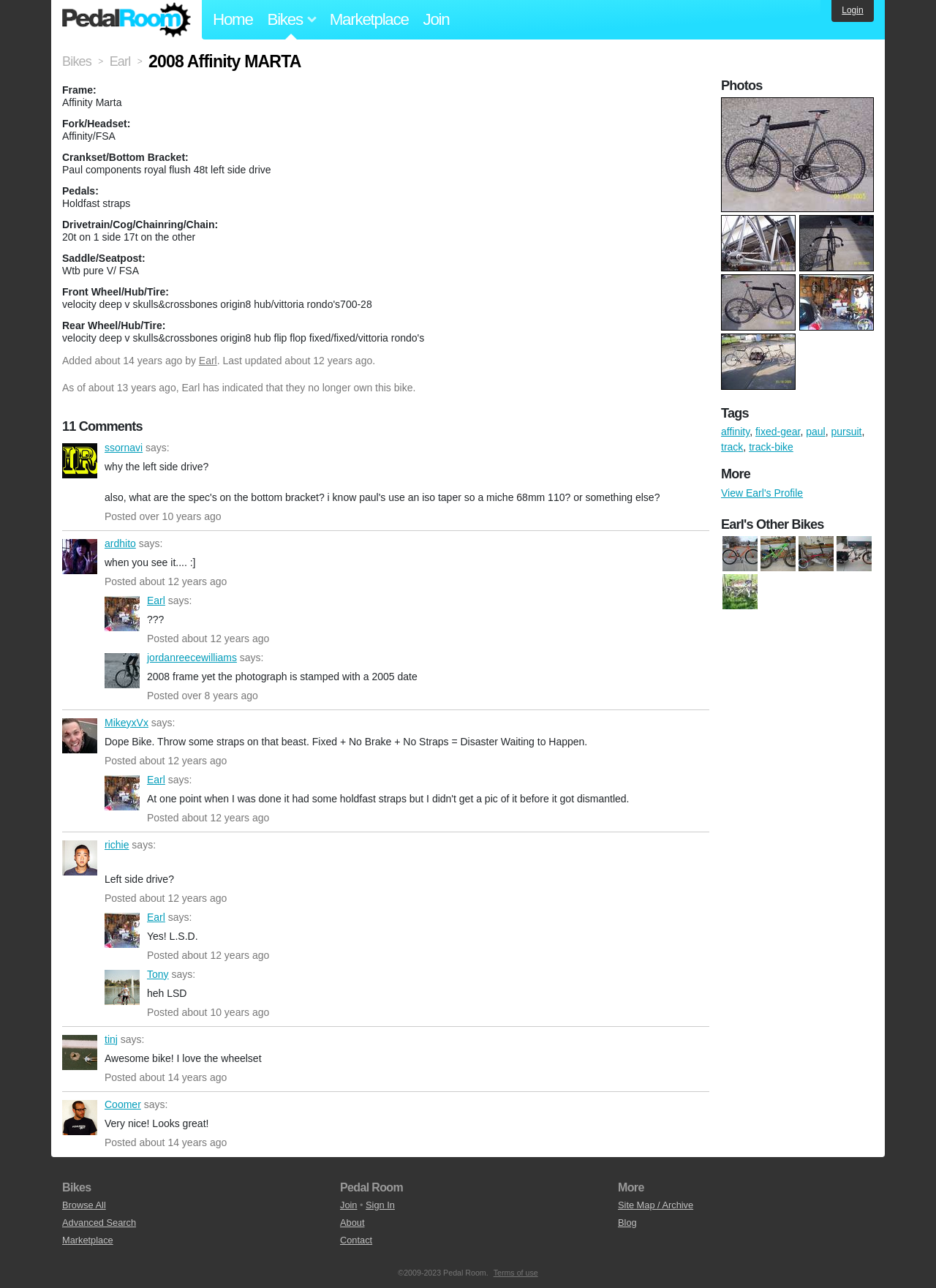What is the type of pedals?
Look at the image and respond with a one-word or short phrase answer.

Holdfast straps